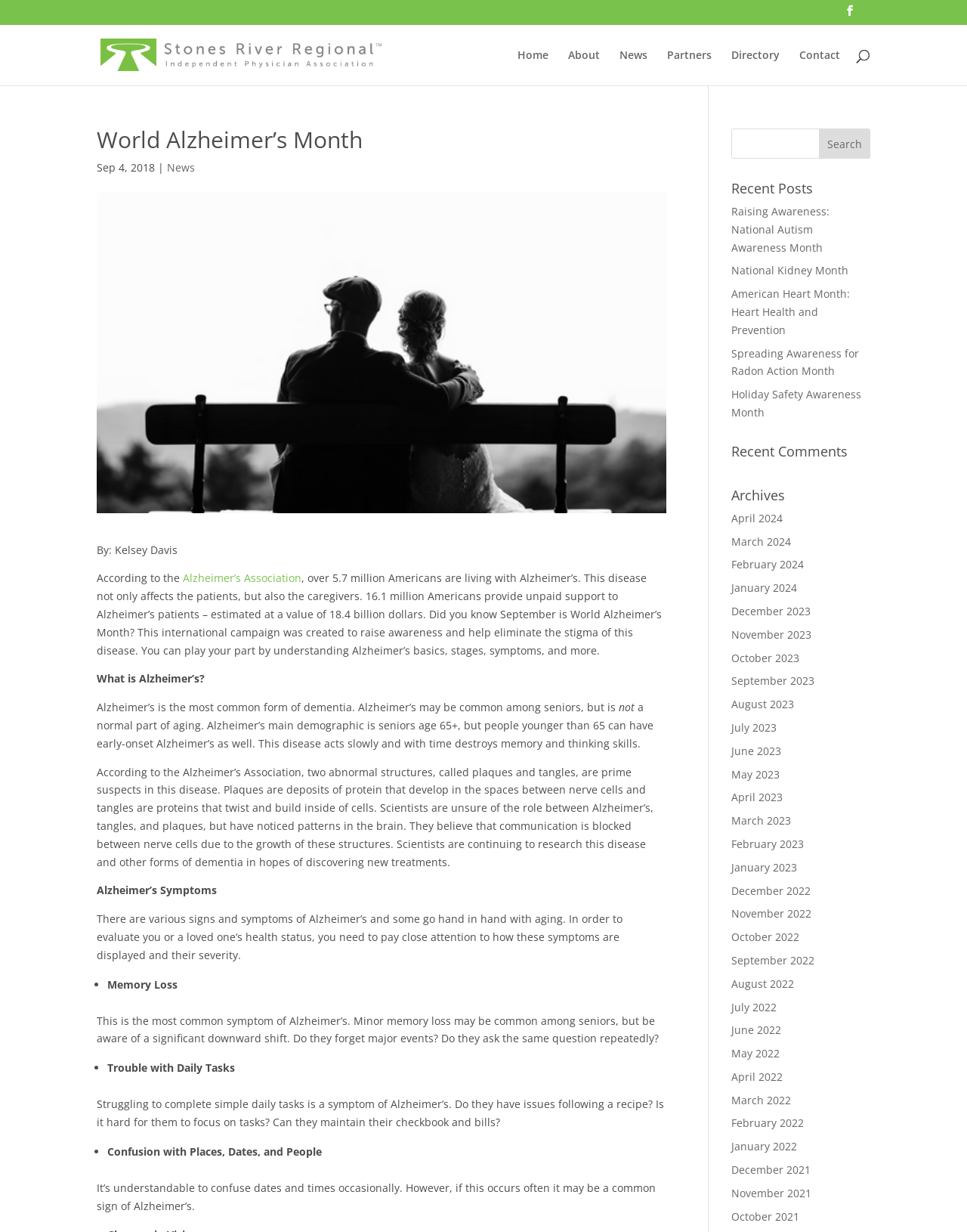Can you specify the bounding box coordinates of the area that needs to be clicked to fulfill the following instruction: "Join us"?

None